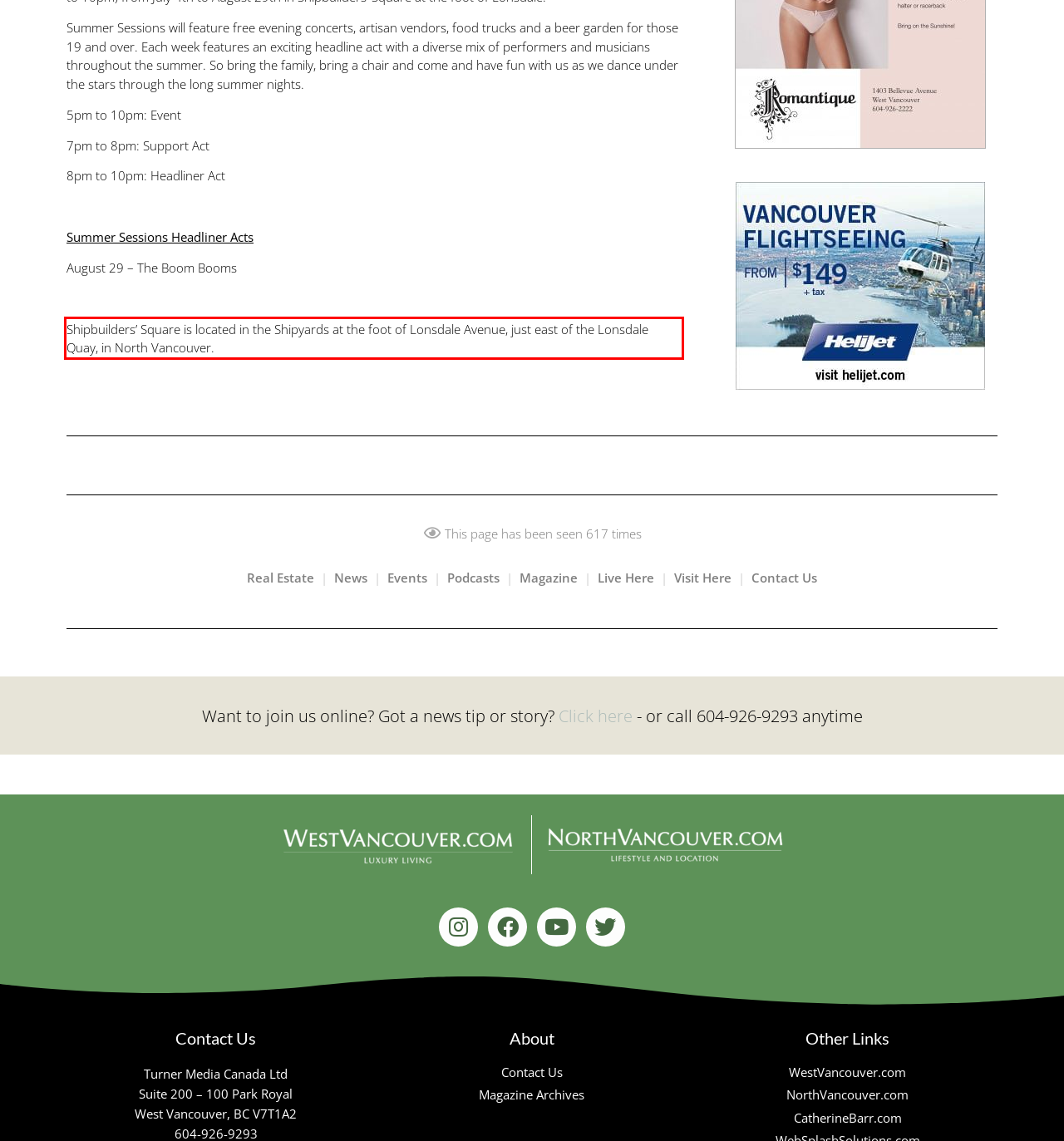Locate the red bounding box in the provided webpage screenshot and use OCR to determine the text content inside it.

Shipbuilders’ Square is located in the Shipyards at the foot of Lonsdale Avenue, just east of the Lonsdale Quay, in North Vancouver.